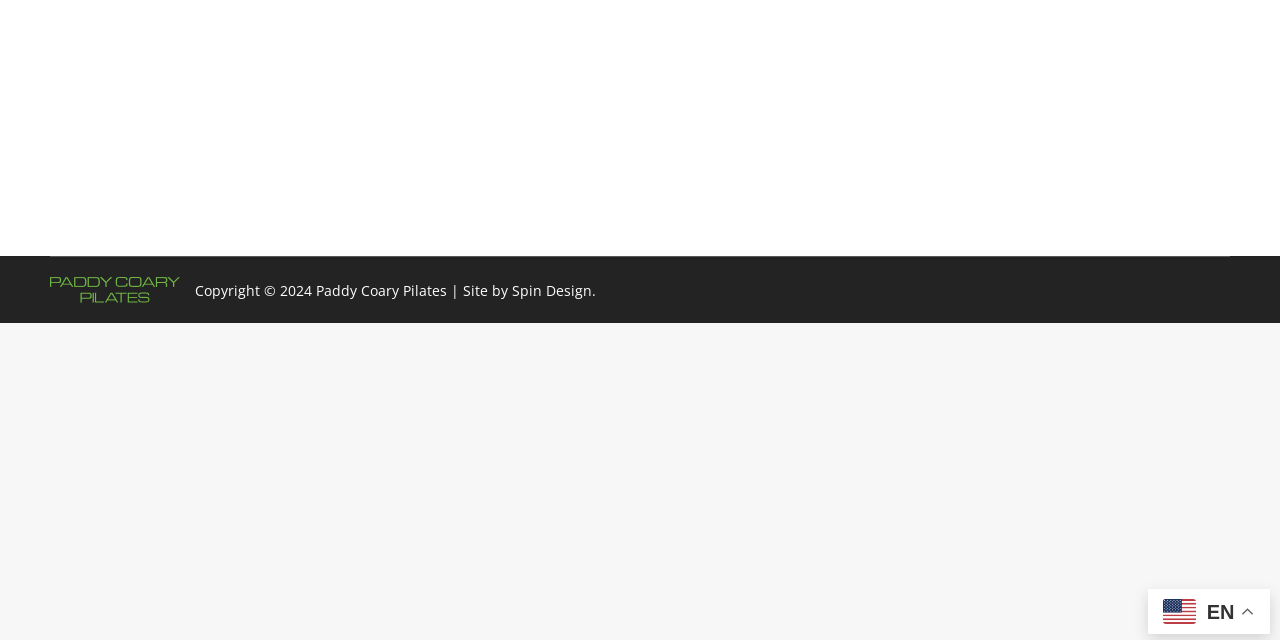Given the element description Go to Top, predict the bounding box coordinates for the UI element in the webpage screenshot. The format should be (top-left x, top-left y, bottom-right x, bottom-right y), and the values should be between 0 and 1.

[0.961, 0.922, 0.992, 0.984]